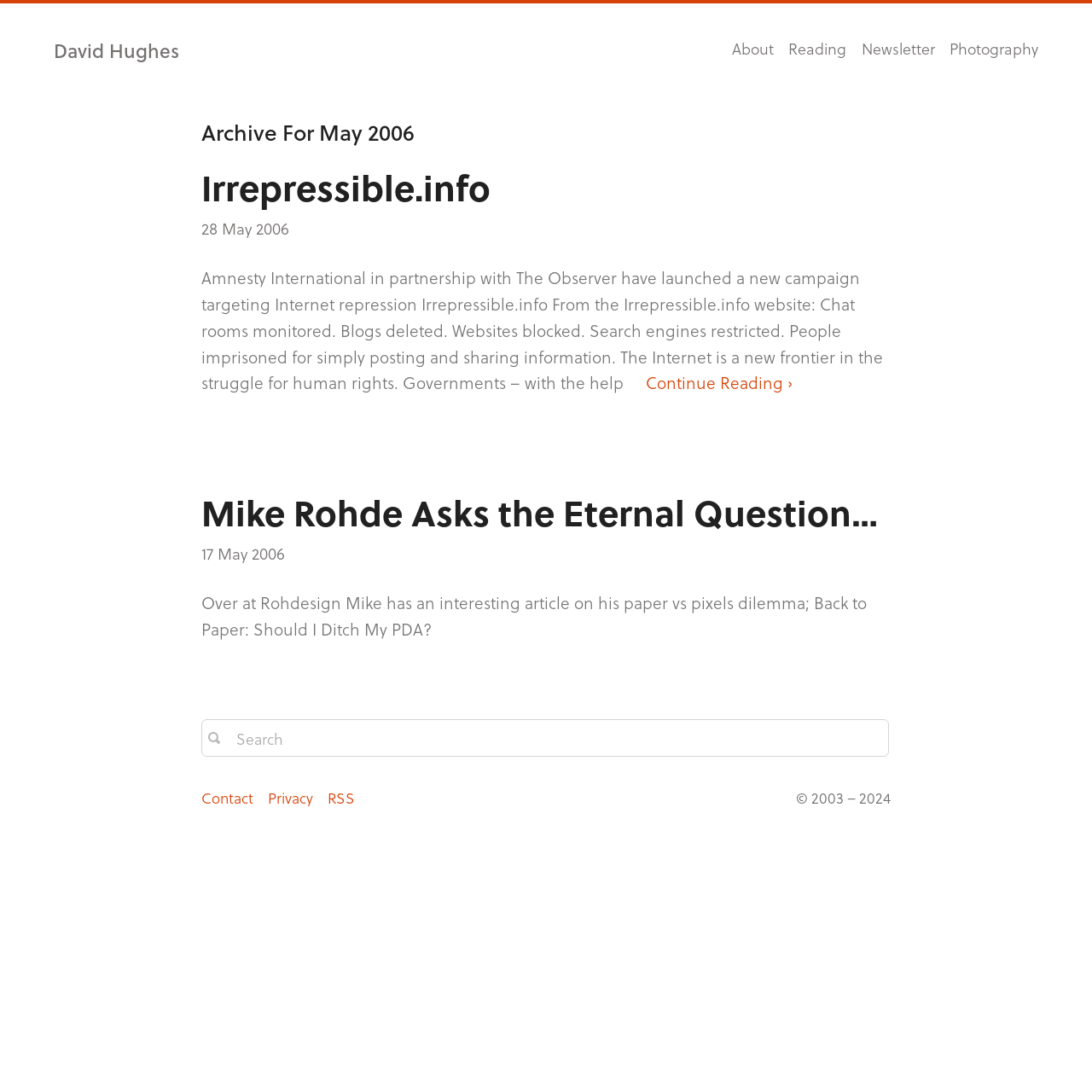How many links are there in the navigation menu?
Respond to the question with a single word or phrase according to the image.

5